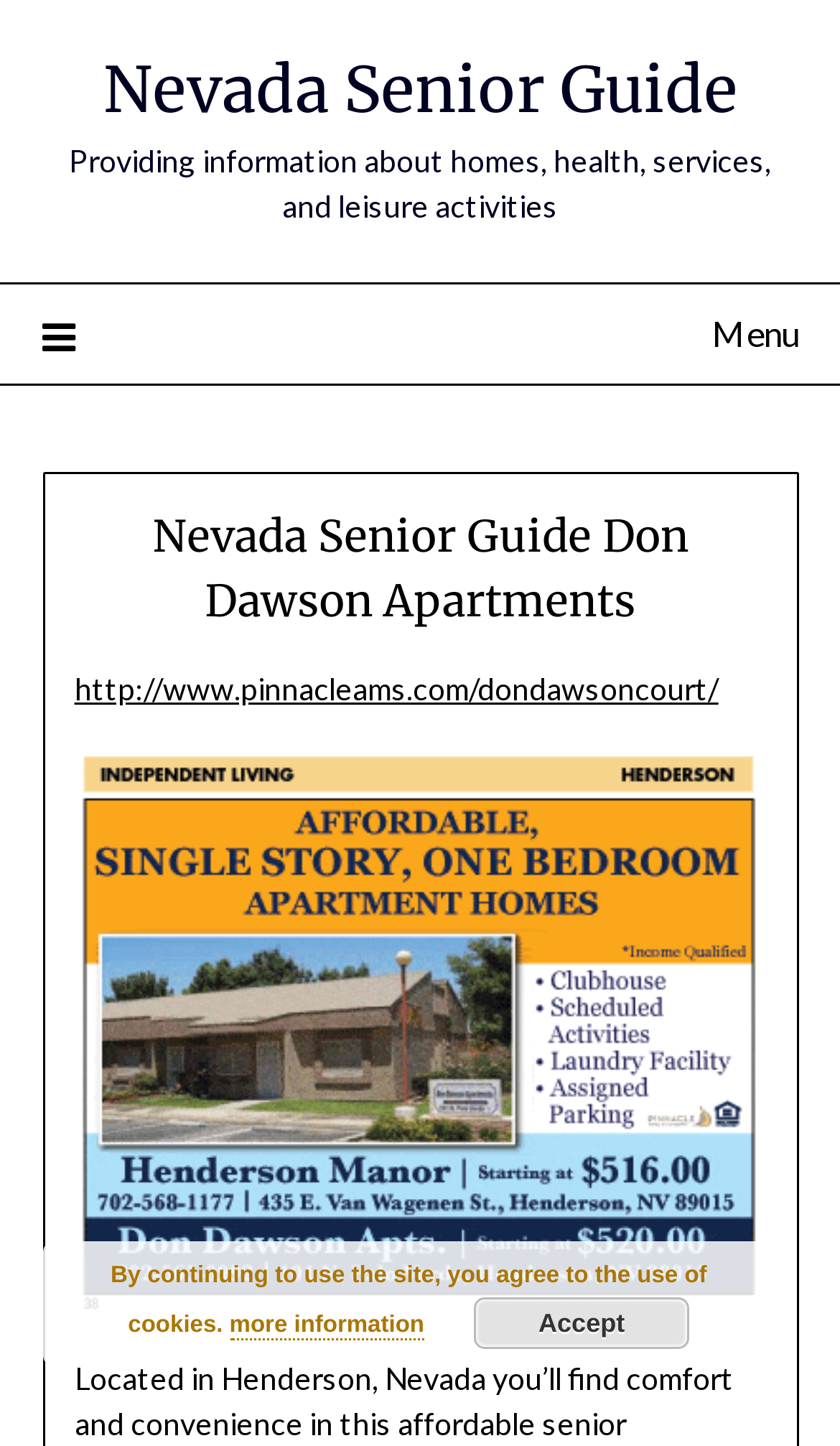Predict the bounding box of the UI element based on the description: "Menu". The coordinates should be four float numbers between 0 and 1, formatted as [left, top, right, bottom].

[0.05, 0.196, 0.95, 0.265]